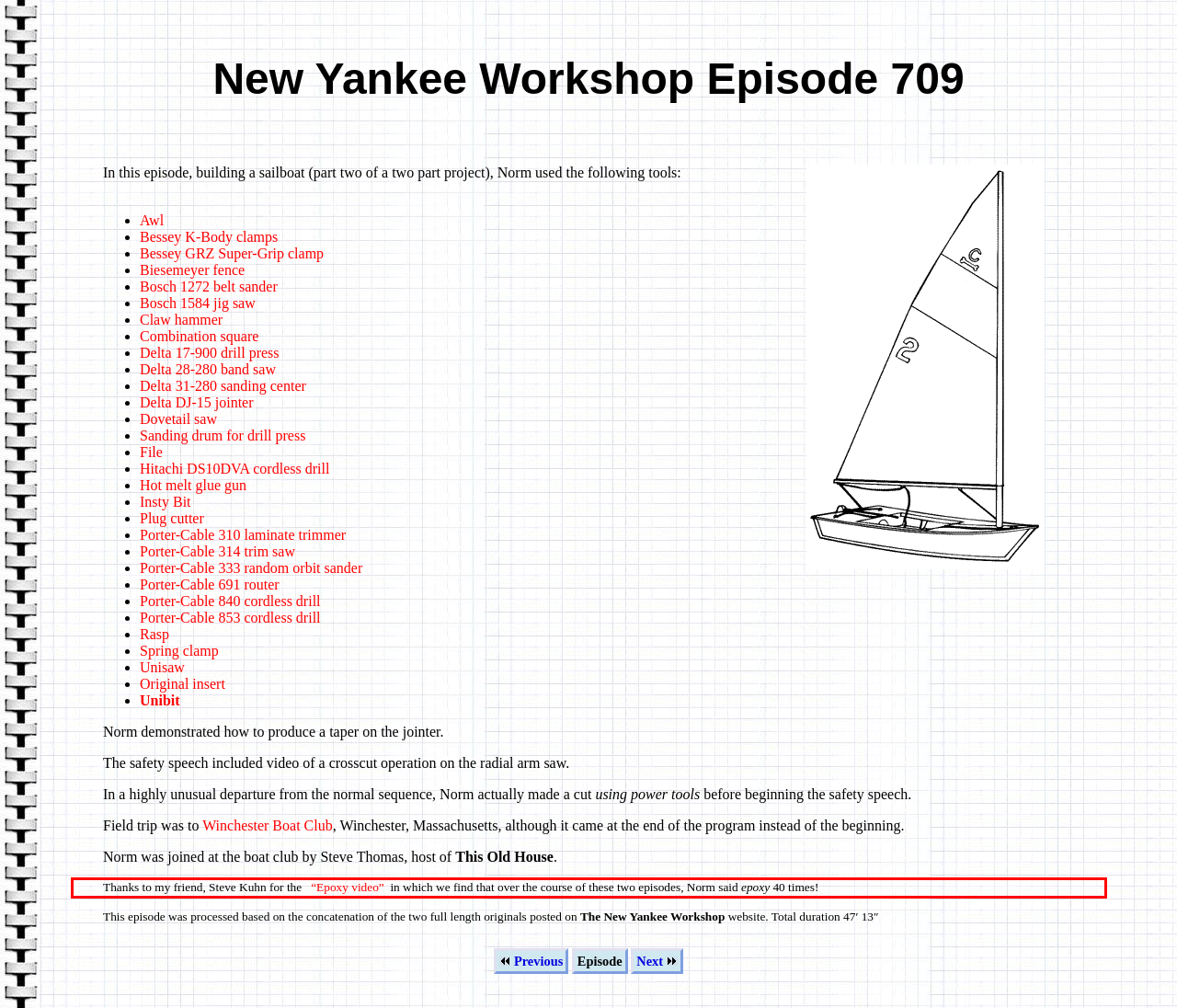Given the screenshot of the webpage, identify the red bounding box, and recognize the text content inside that red bounding box.

Thanks to my friend, Steve Kuhn for the “Epoxy video” in which we find that over the course of these two episodes, Norm said epoxy 40 times!